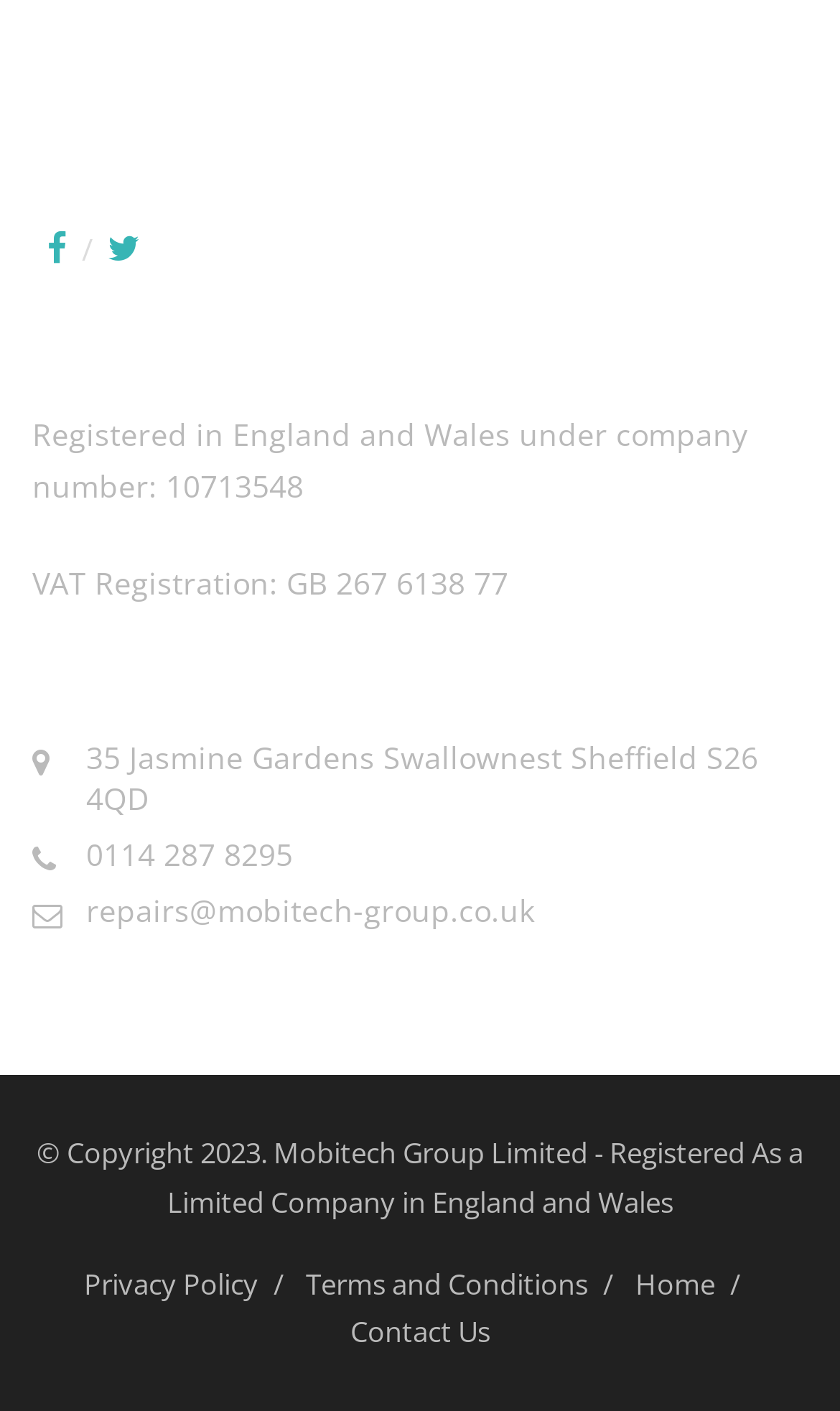What is the company registration number?
Using the visual information, answer the question in a single word or phrase.

10713548